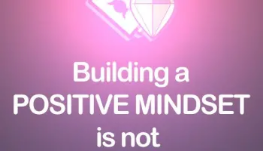What is the theme of the icons in the image?
Based on the screenshot, provide a one-word or short-phrase response.

Growth and resilience